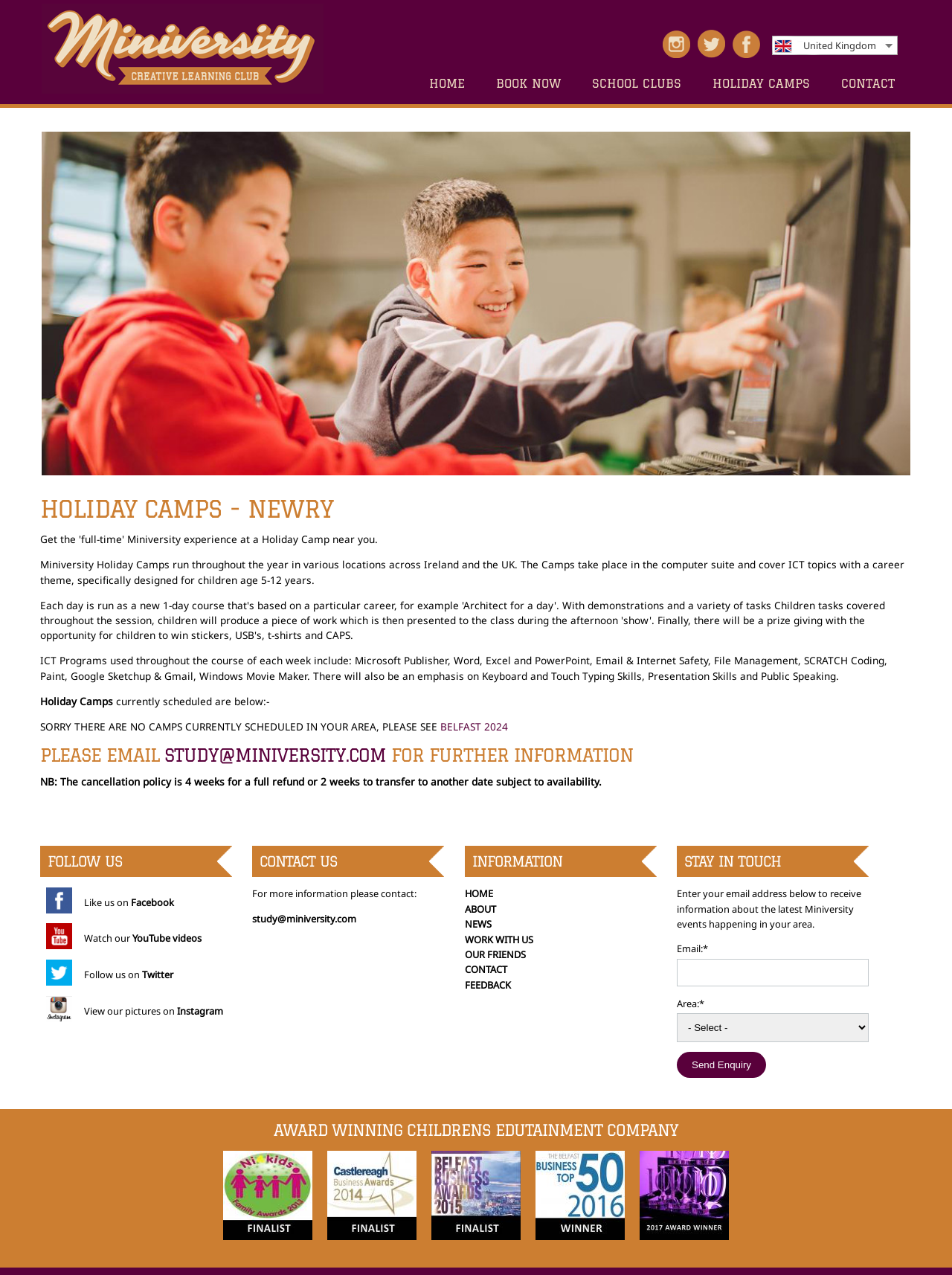What is the age range for Miniversity Holiday Camps?
Please answer the question as detailed as possible based on the image.

The answer can be found in the StaticText element with the text 'Miniversity Holiday Camps run throughout the year in various locations across Ireland and the UK. The Camps take place in the computer suite and cover ICT topics with a career theme, specifically designed for children age 5-12 years.'